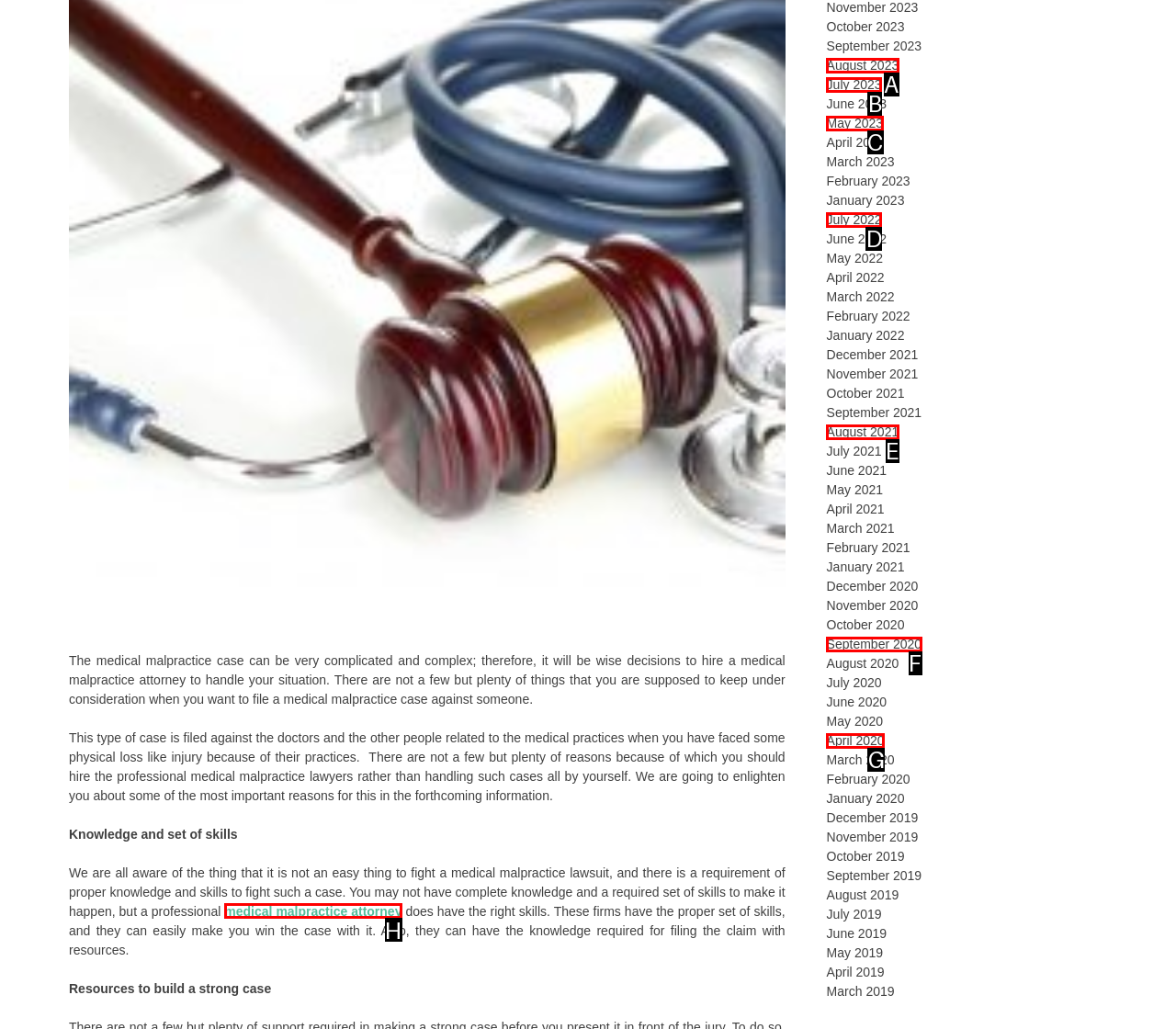Given the description: medical malpractice attorney, identify the matching option. Answer with the corresponding letter.

H